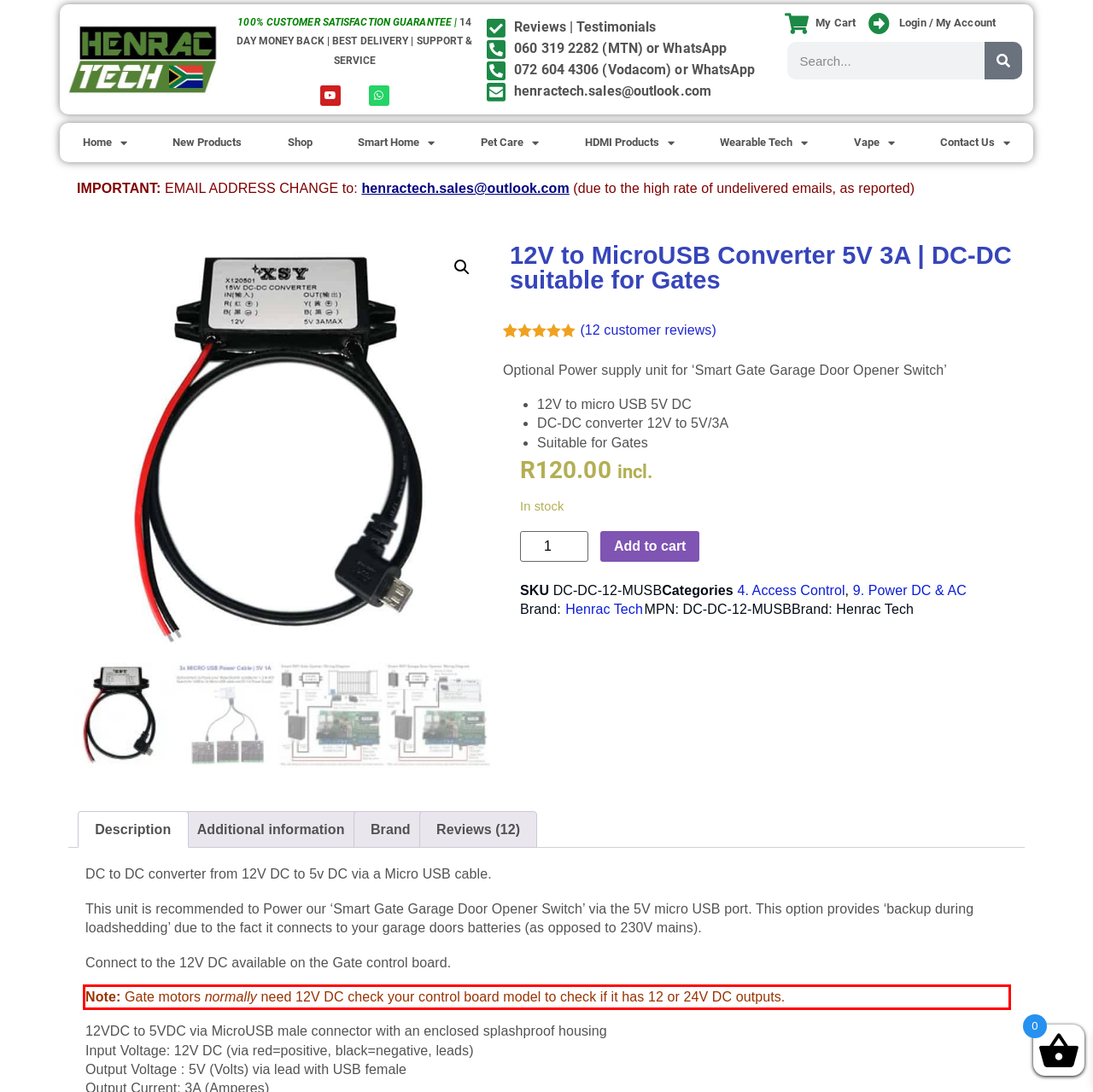Observe the screenshot of the webpage, locate the red bounding box, and extract the text content within it.

Note: Gate motors normally need 12V DC check your control board model to check if it has 12 or 24V DC outputs.